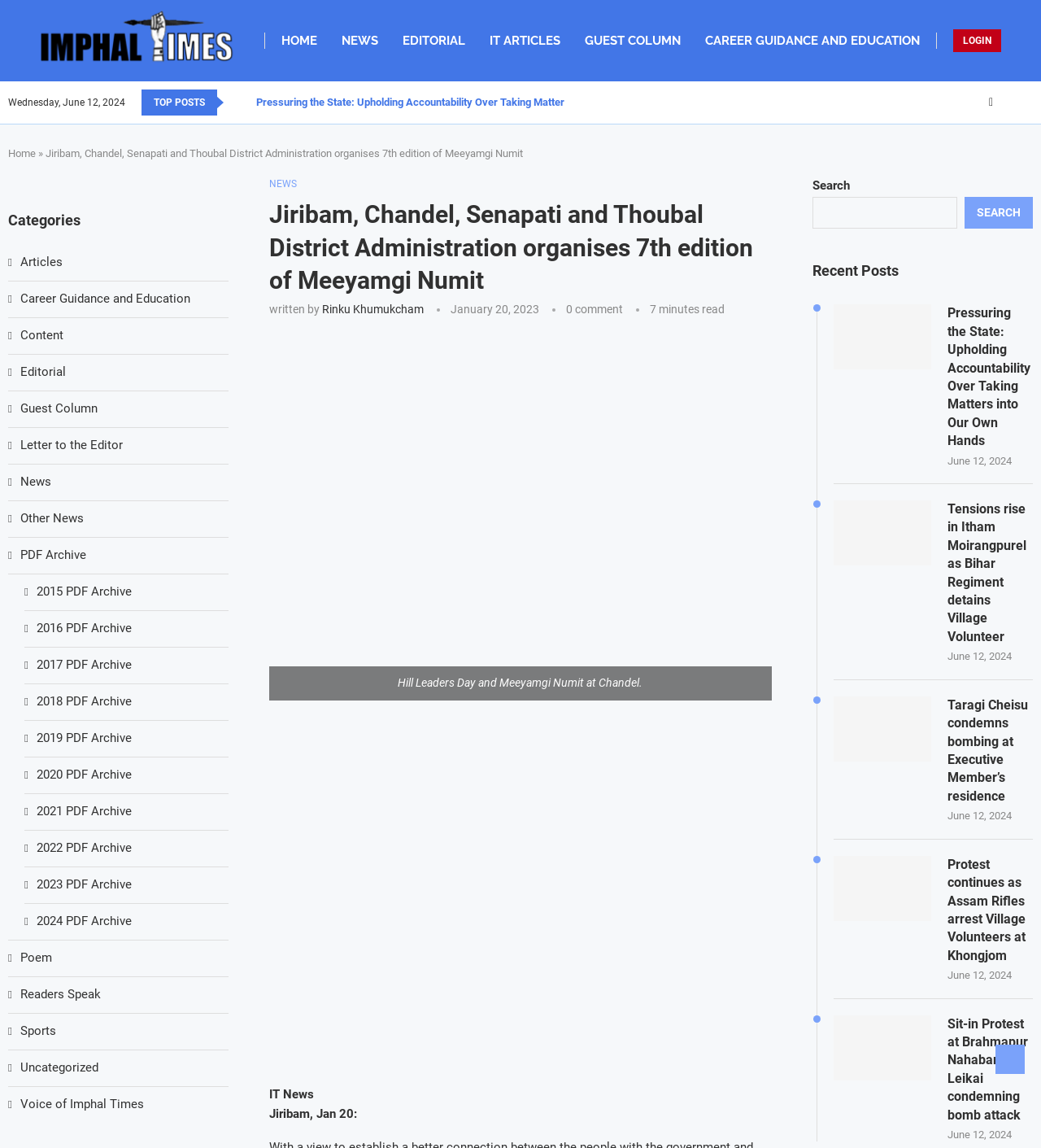Give a one-word or short-phrase answer to the following question: 
What is the name of the district administration that organized the 7th edition of Meeyamgi Numit?

Jiribam, Chandel, Senapati and Thoubal